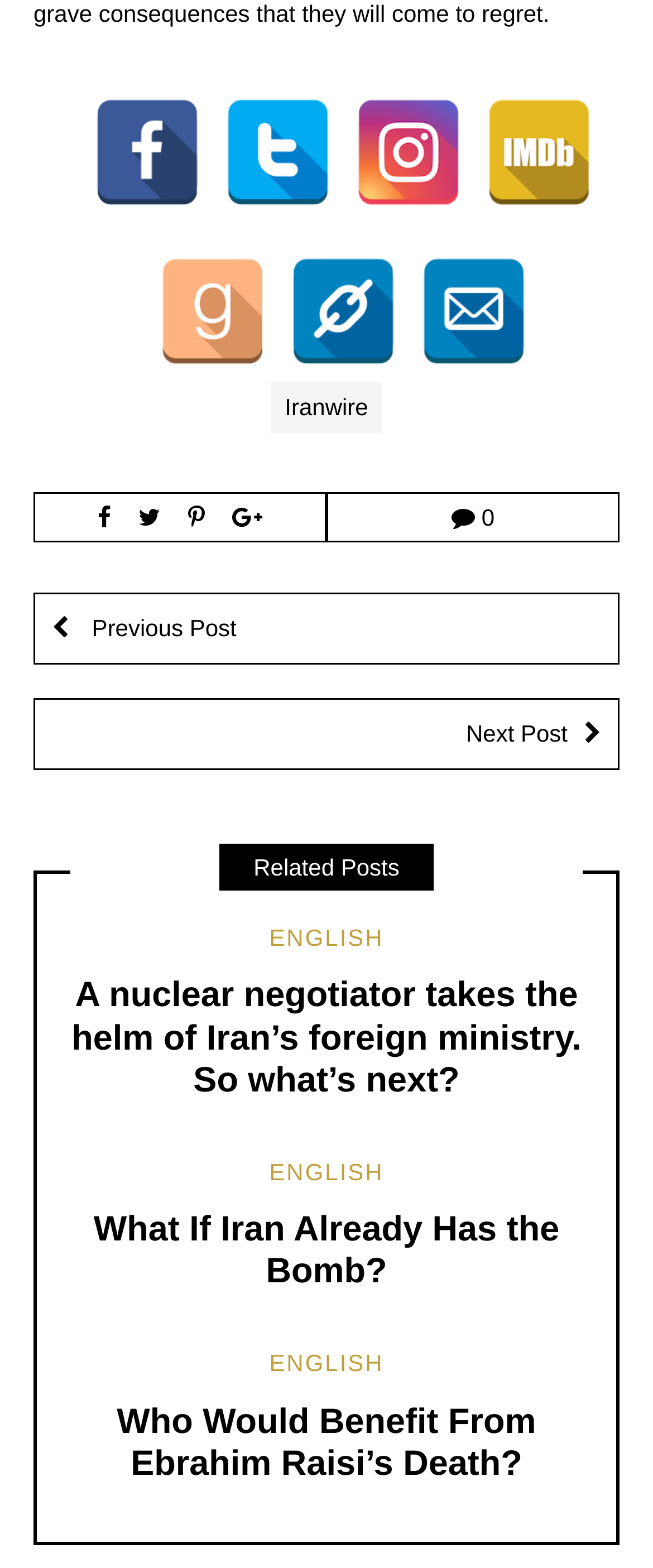Please predict the bounding box coordinates (top-left x, top-left y, bottom-right x, bottom-right y) for the UI element in the screenshot that fits the description: Iranwire

[0.416, 0.243, 0.584, 0.276]